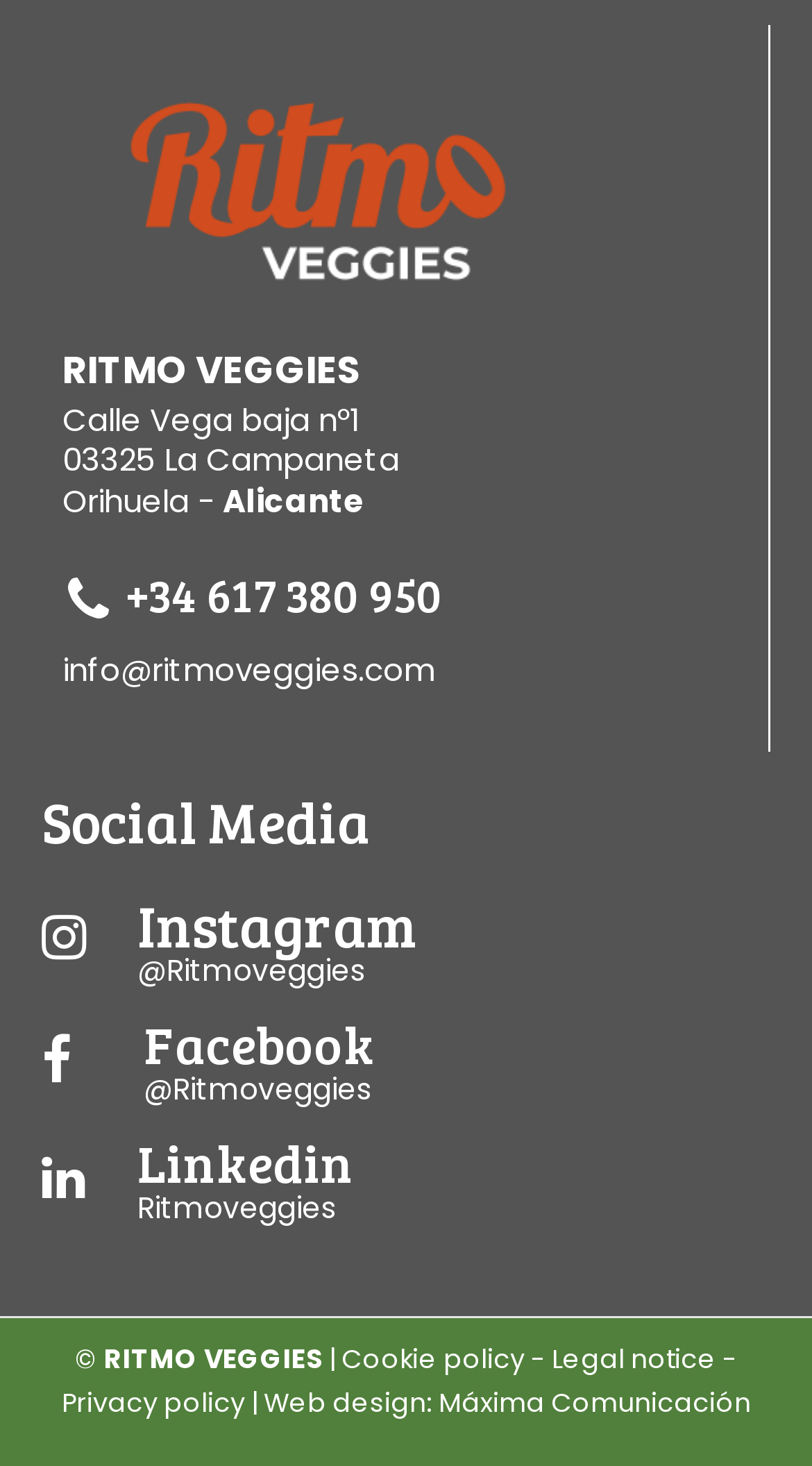Refer to the screenshot and give an in-depth answer to this question: What is the phone number of the company?

The phone number is listed in the middle section of the webpage, below the company's address. It is written in a clear and readable font, making it easily accessible to users.